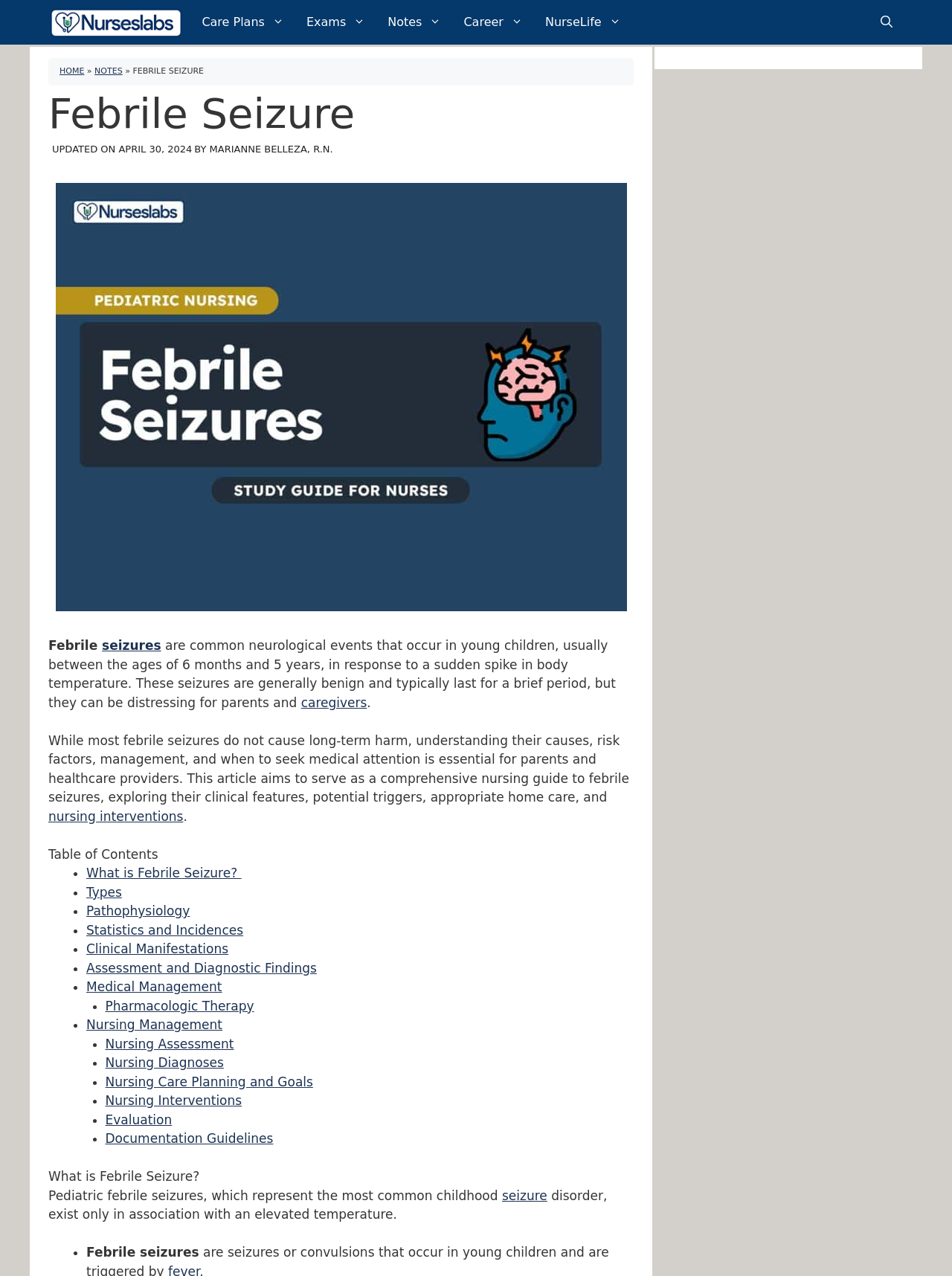Please find the bounding box coordinates of the element's region to be clicked to carry out this instruction: "Read about 'Febrile Seizure'".

[0.051, 0.073, 0.666, 0.105]